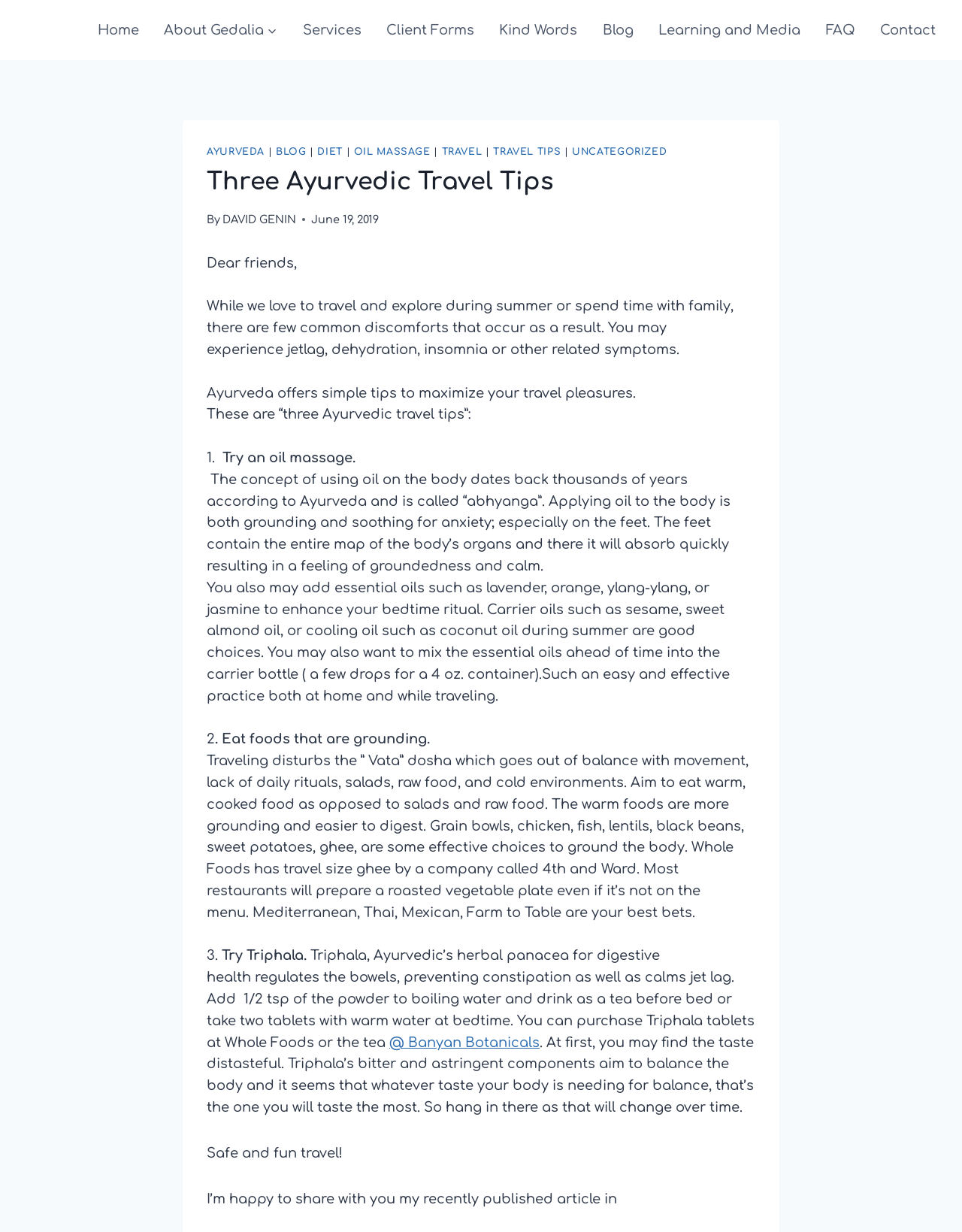What type of oil is recommended for use during summer?
Using the information presented in the image, please offer a detailed response to the question.

The article suggests using cooling oil, such as coconut oil, during summer, as opposed to sesame or sweet almond oil.